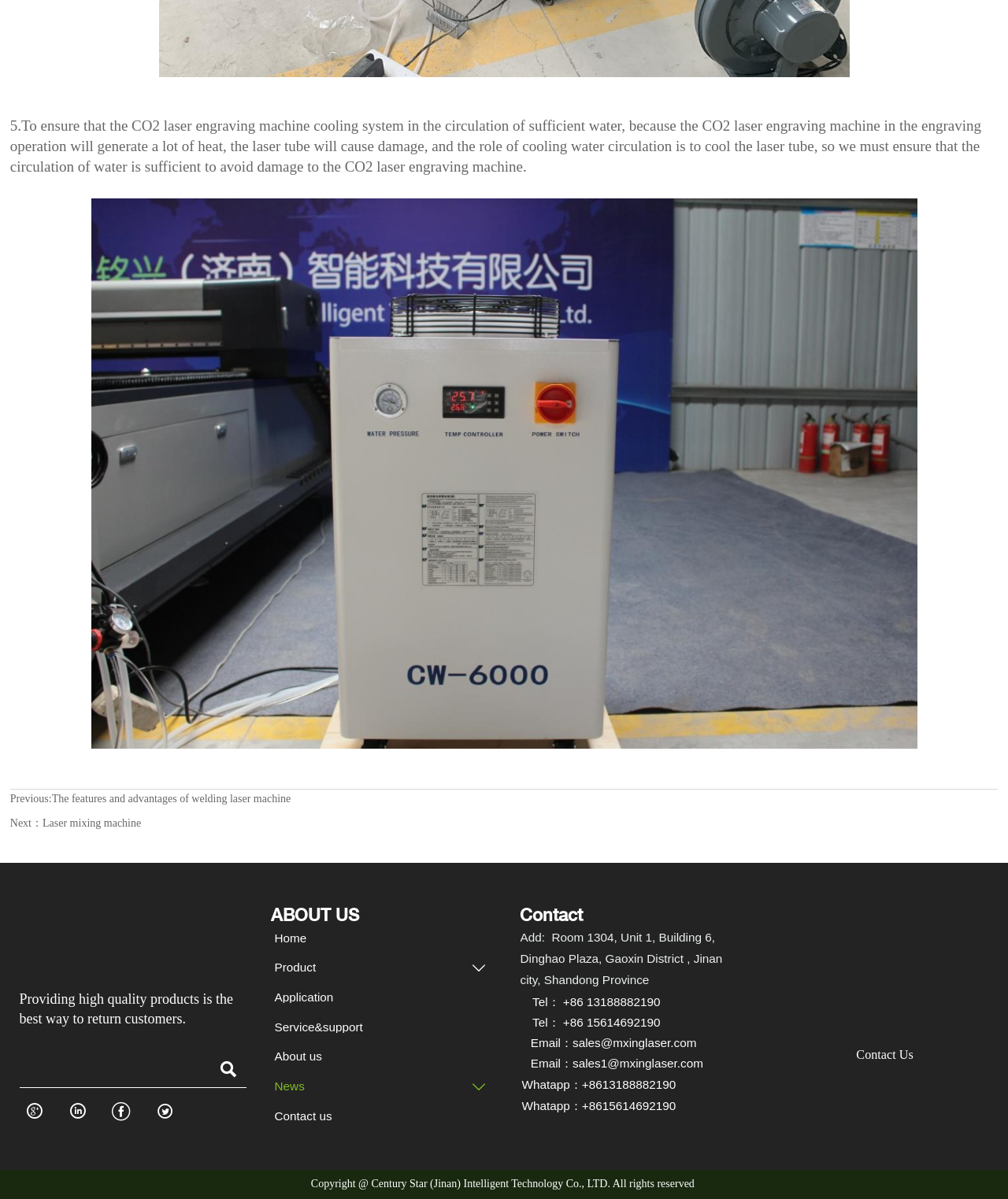Ascertain the bounding box coordinates for the UI element detailed here: "Laser mixing machine". The coordinates should be provided as [left, top, right, bottom] with each value being a float between 0 and 1.

[0.042, 0.682, 0.14, 0.692]